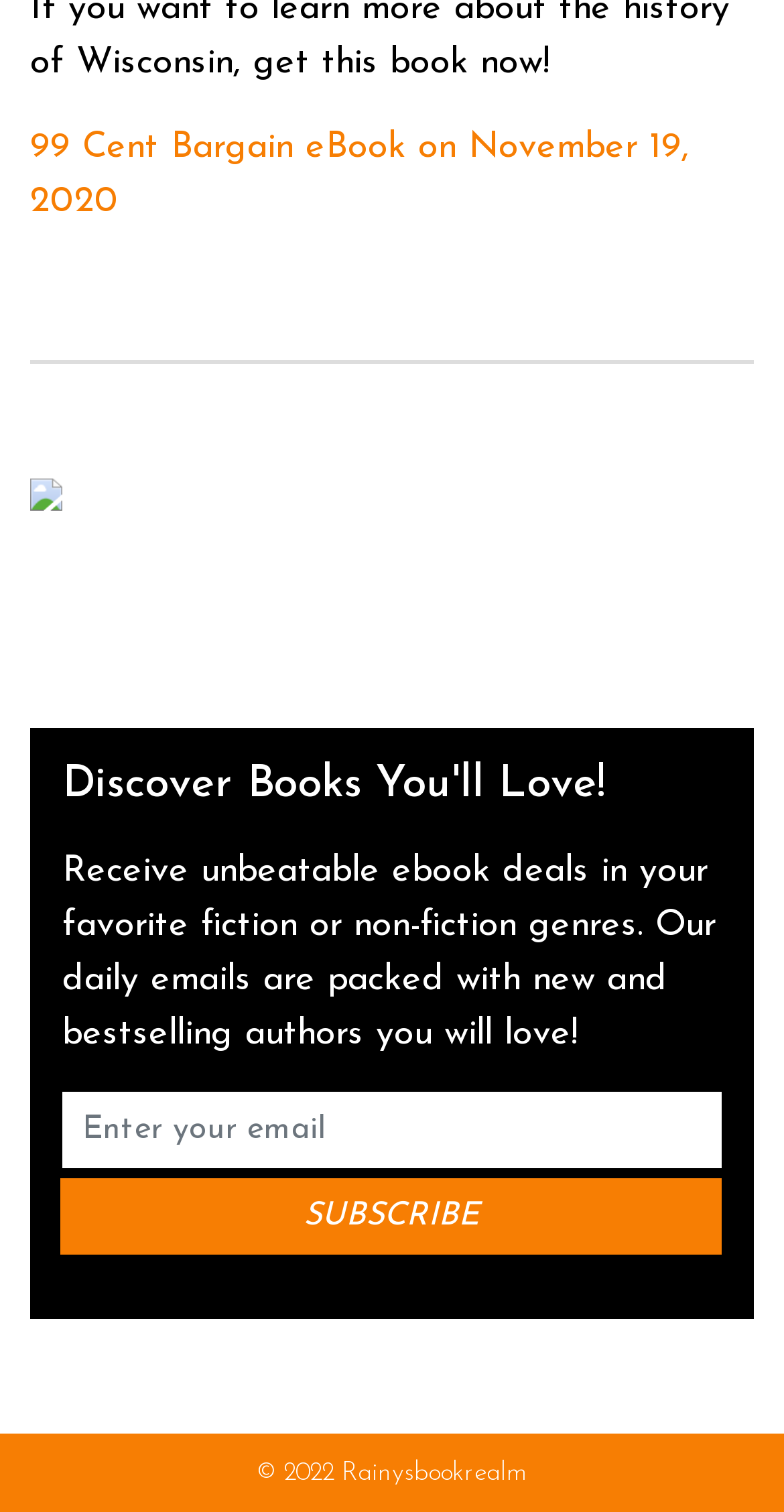Please use the details from the image to answer the following question comprehensively:
What is the copyright year of the website?

The copyright year of the website can be found at the bottom of the webpage, in the static text '© 2022 Rainysbookrealm'.